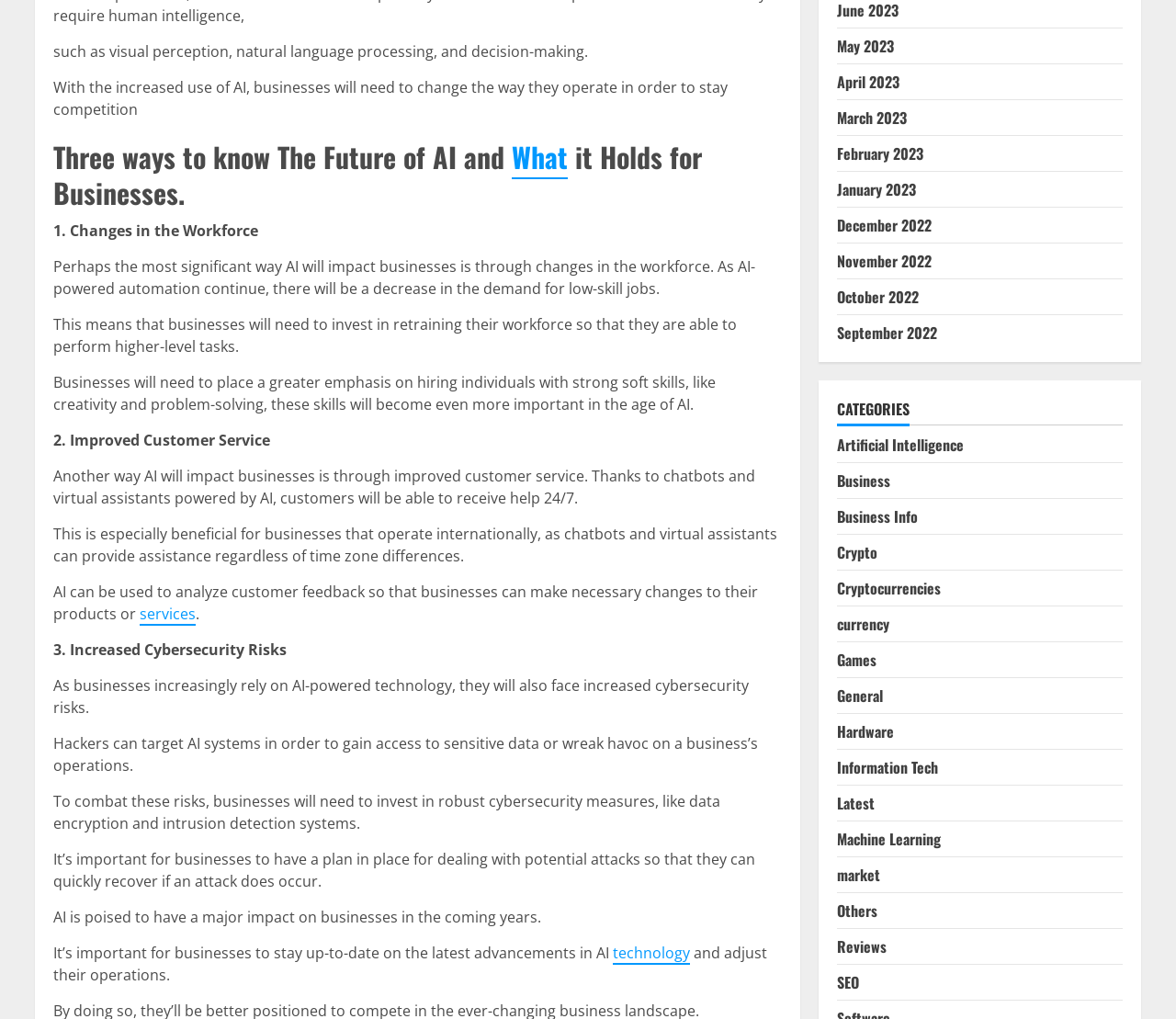Extract the bounding box coordinates for the UI element described by the text: "April 2023". The coordinates should be in the form of [left, top, right, bottom] with values between 0 and 1.

[0.712, 0.069, 0.765, 0.091]